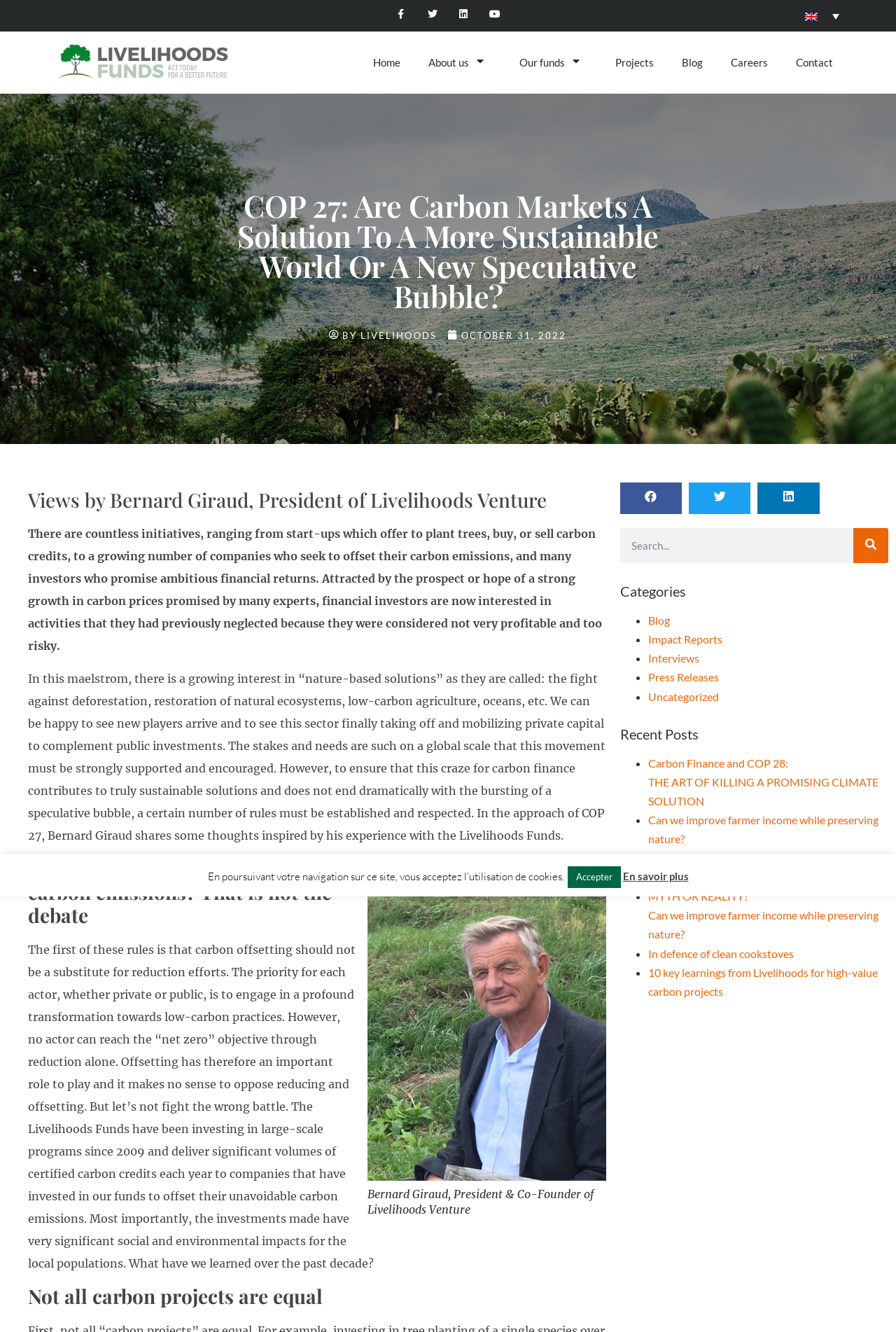Pinpoint the bounding box coordinates of the area that should be clicked to complete the following instruction: "Read the recent post 'Carbon Finance and COP 28: THE ART OF KILLING A PROMISING CLIMATE SOLUTION'". The coordinates must be given as four float numbers between 0 and 1, i.e., [left, top, right, bottom].

[0.723, 0.568, 0.98, 0.606]